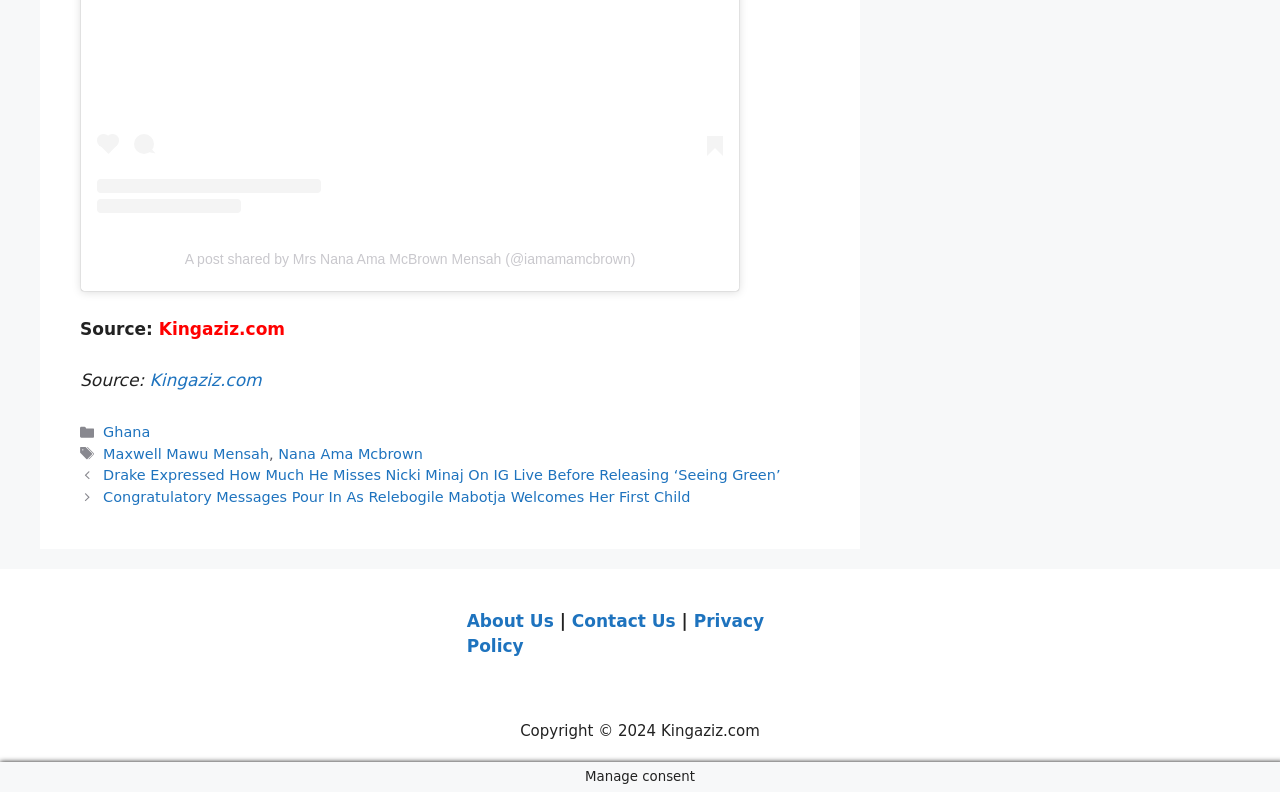Please predict the bounding box coordinates (top-left x, top-left y, bottom-right x, bottom-right y) for the UI element in the screenshot that fits the description: Maxwell Mawu Mensah

[0.081, 0.563, 0.21, 0.583]